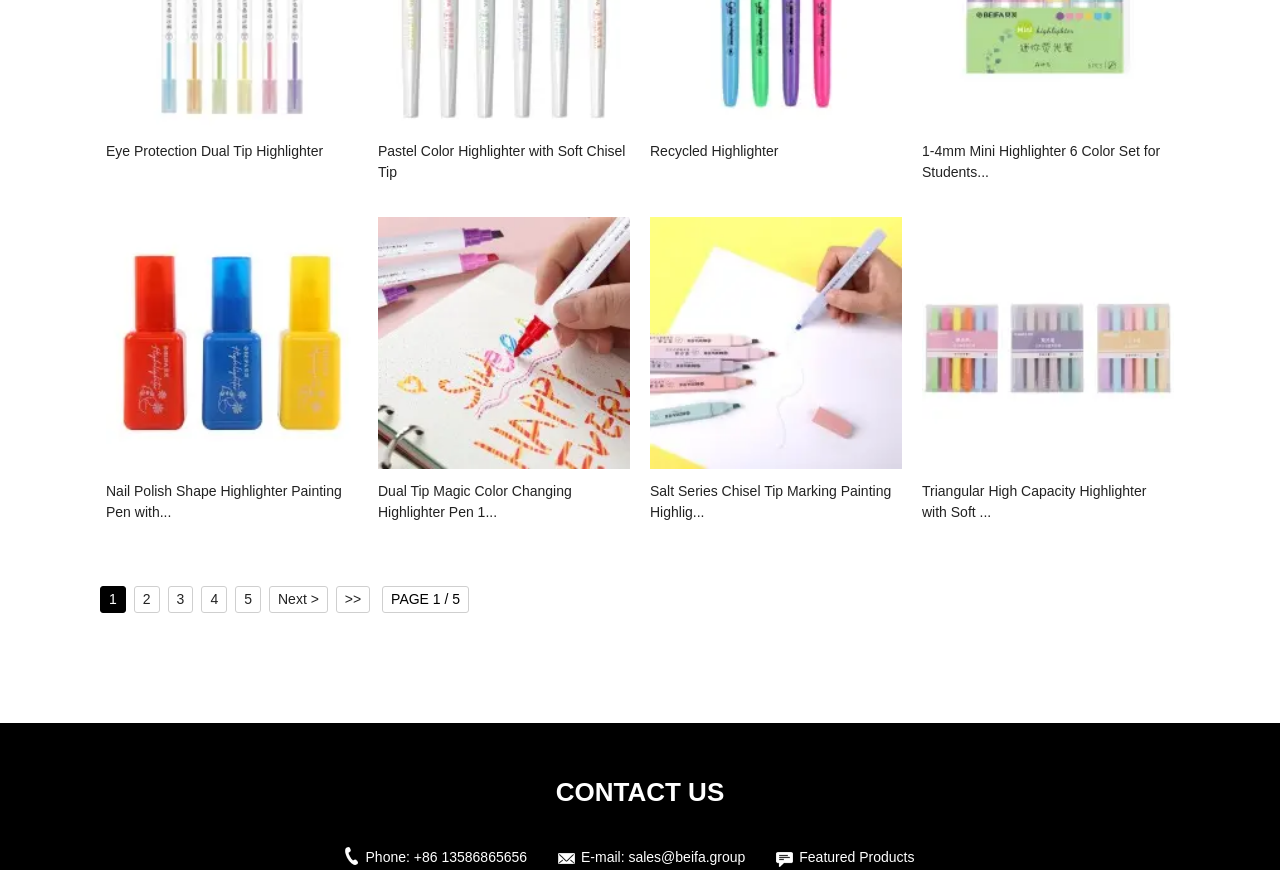How many pages are there in total?
Based on the image, provide your answer in one word or phrase.

5